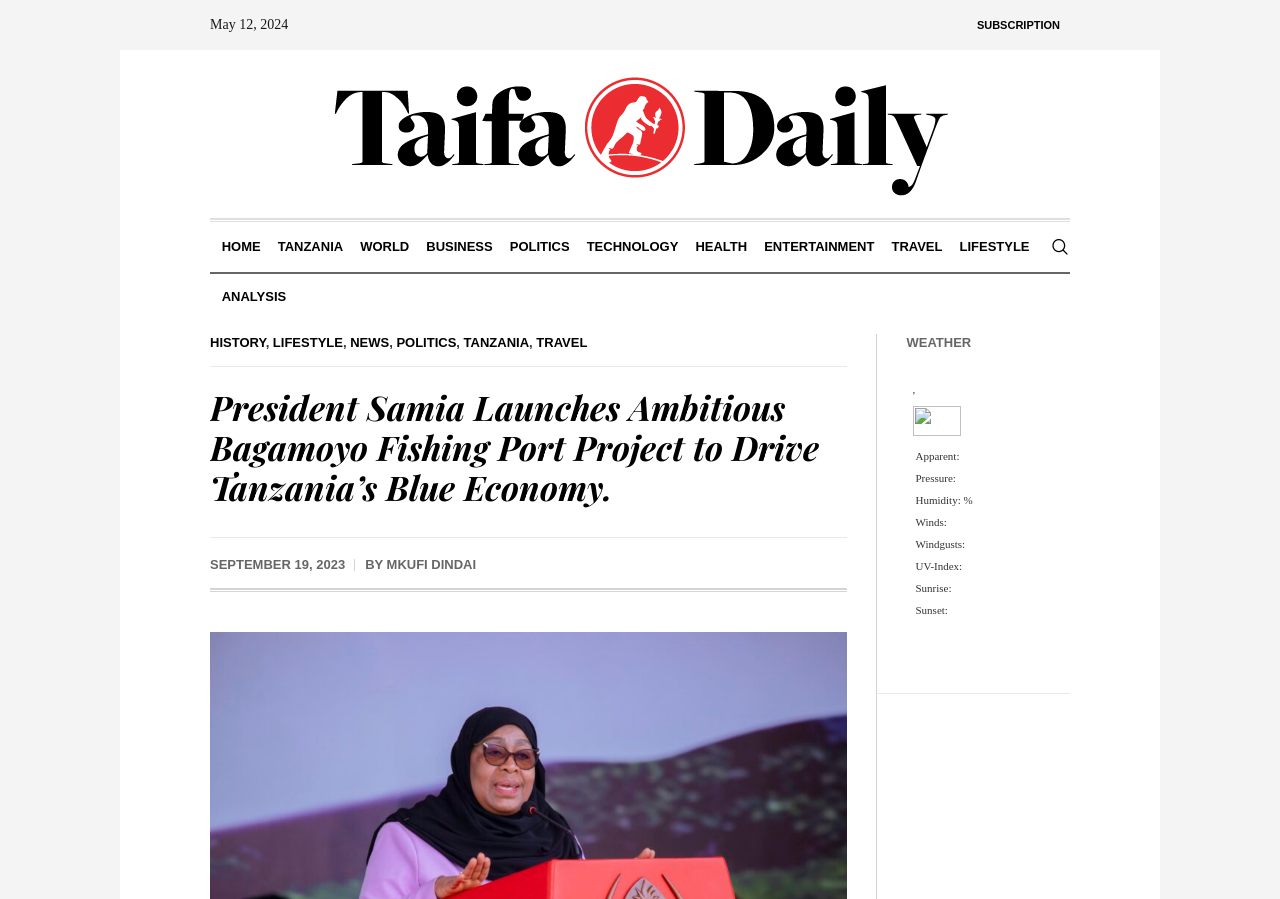Identify the bounding box coordinates of the part that should be clicked to carry out this instruction: "Click on the subscription link".

[0.755, 0.0, 0.836, 0.056]